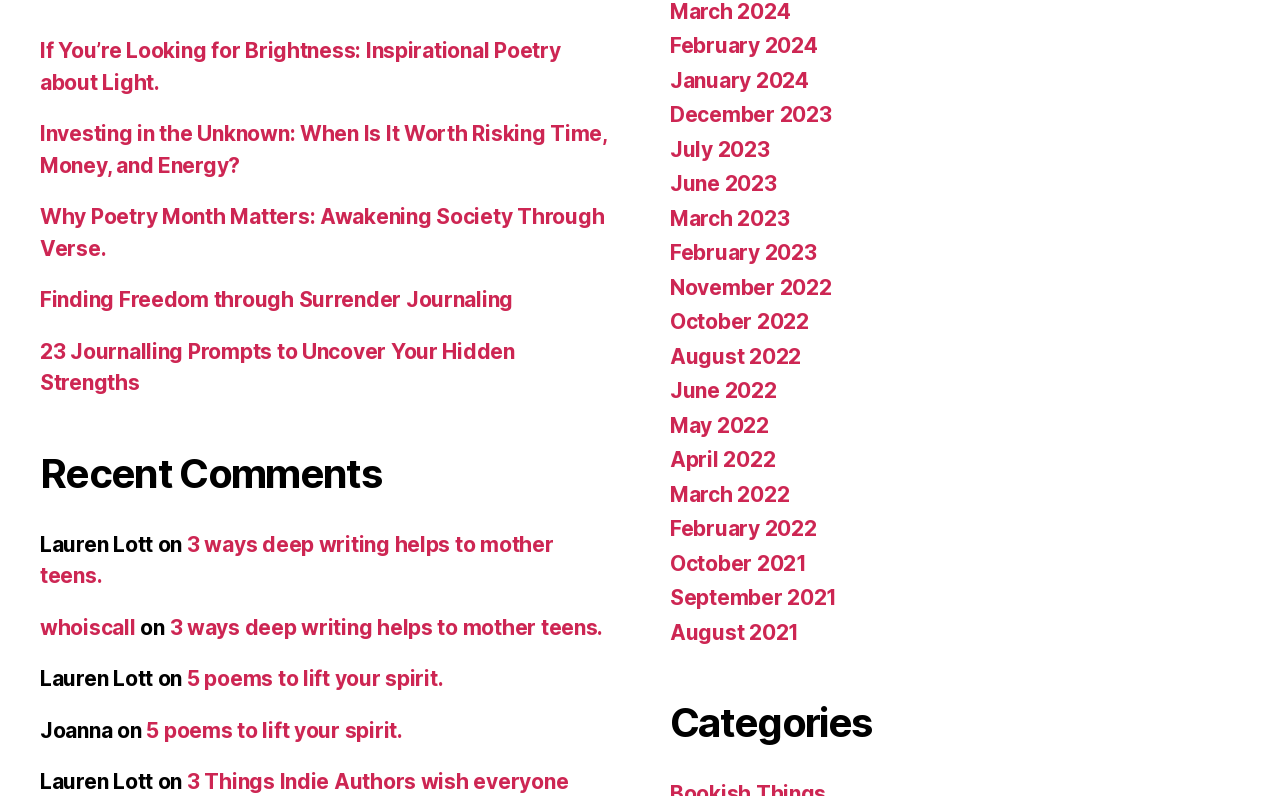Please indicate the bounding box coordinates for the clickable area to complete the following task: "Log in". The coordinates should be specified as four float numbers between 0 and 1, i.e., [left, top, right, bottom].

None